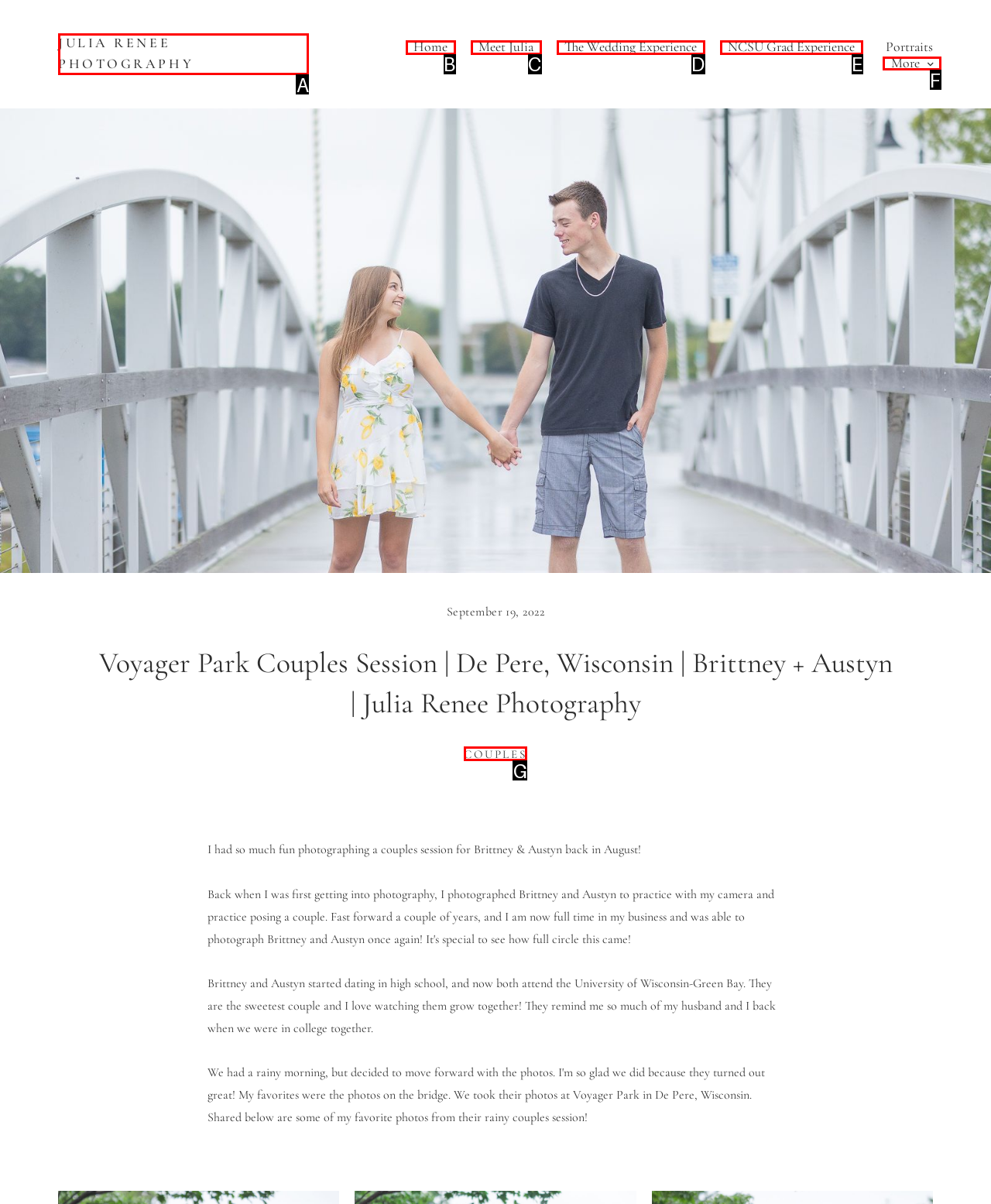Determine which option matches the description: Meet Julia. Answer using the letter of the option.

C